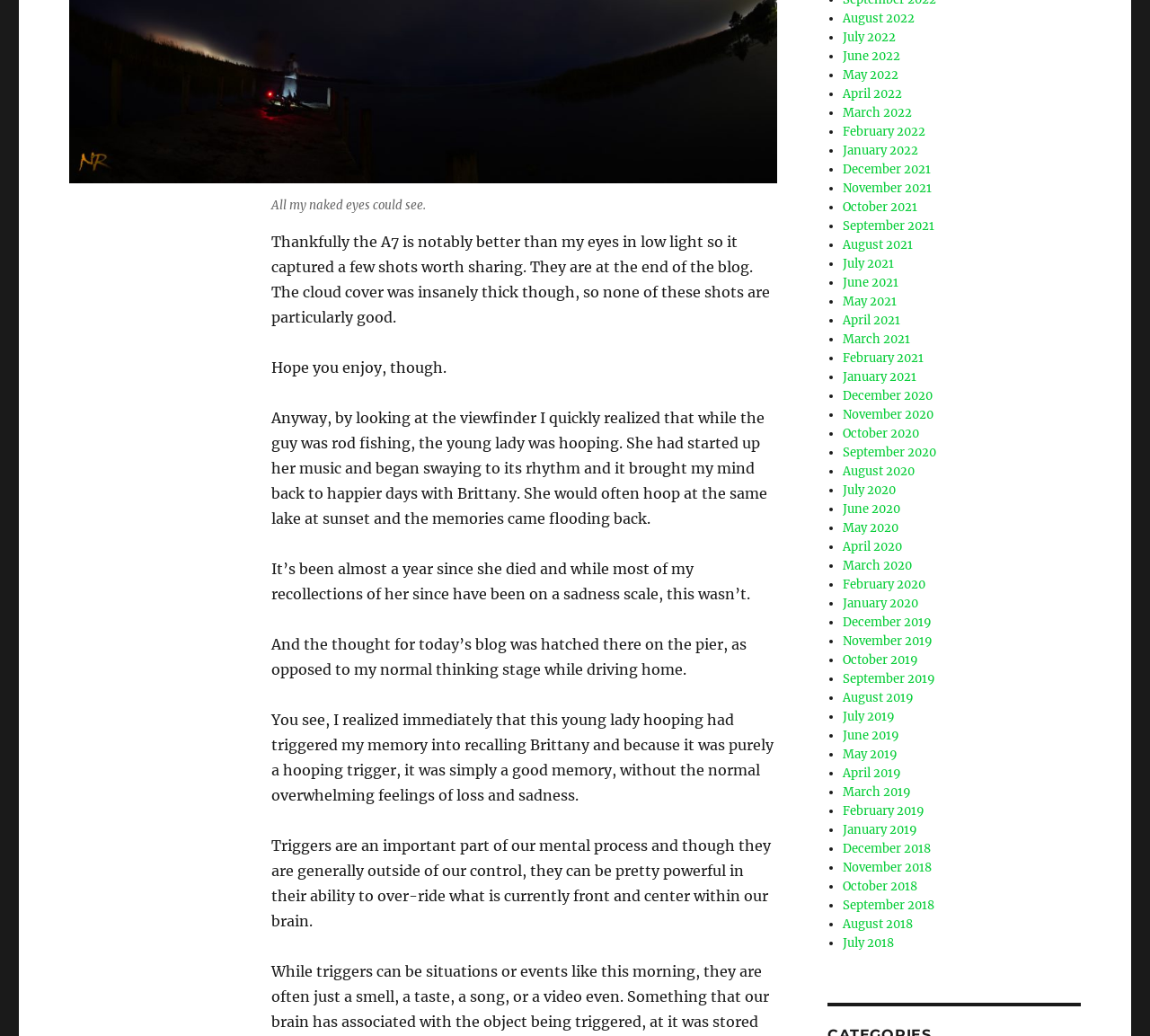What is the author's opinion on the quality of the photos?
From the image, respond using a single word or phrase.

They are not particularly good